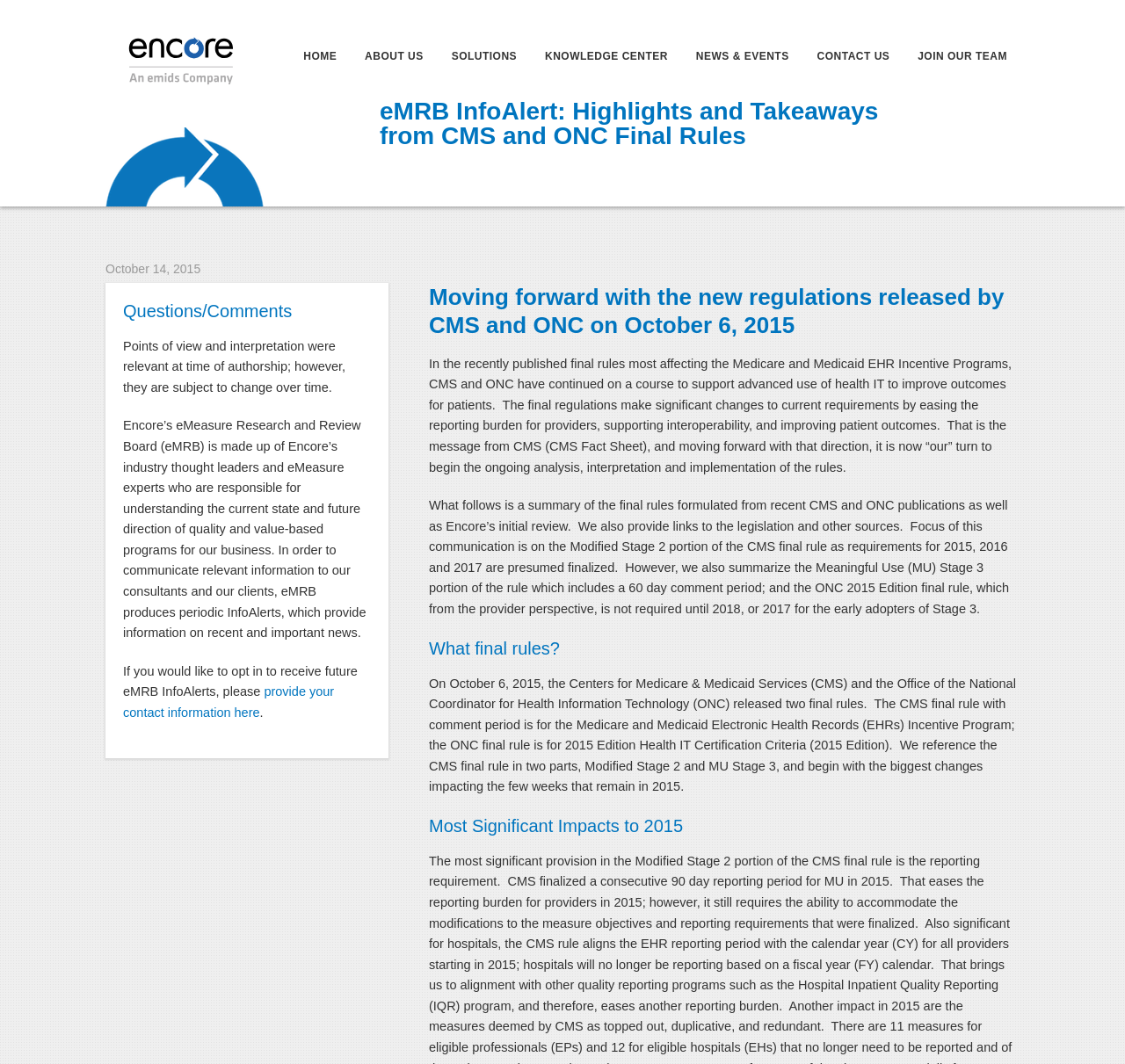Answer the question with a single word or phrase: 
What is the purpose of the eMRB InfoAlert?

To provide information on recent and important news